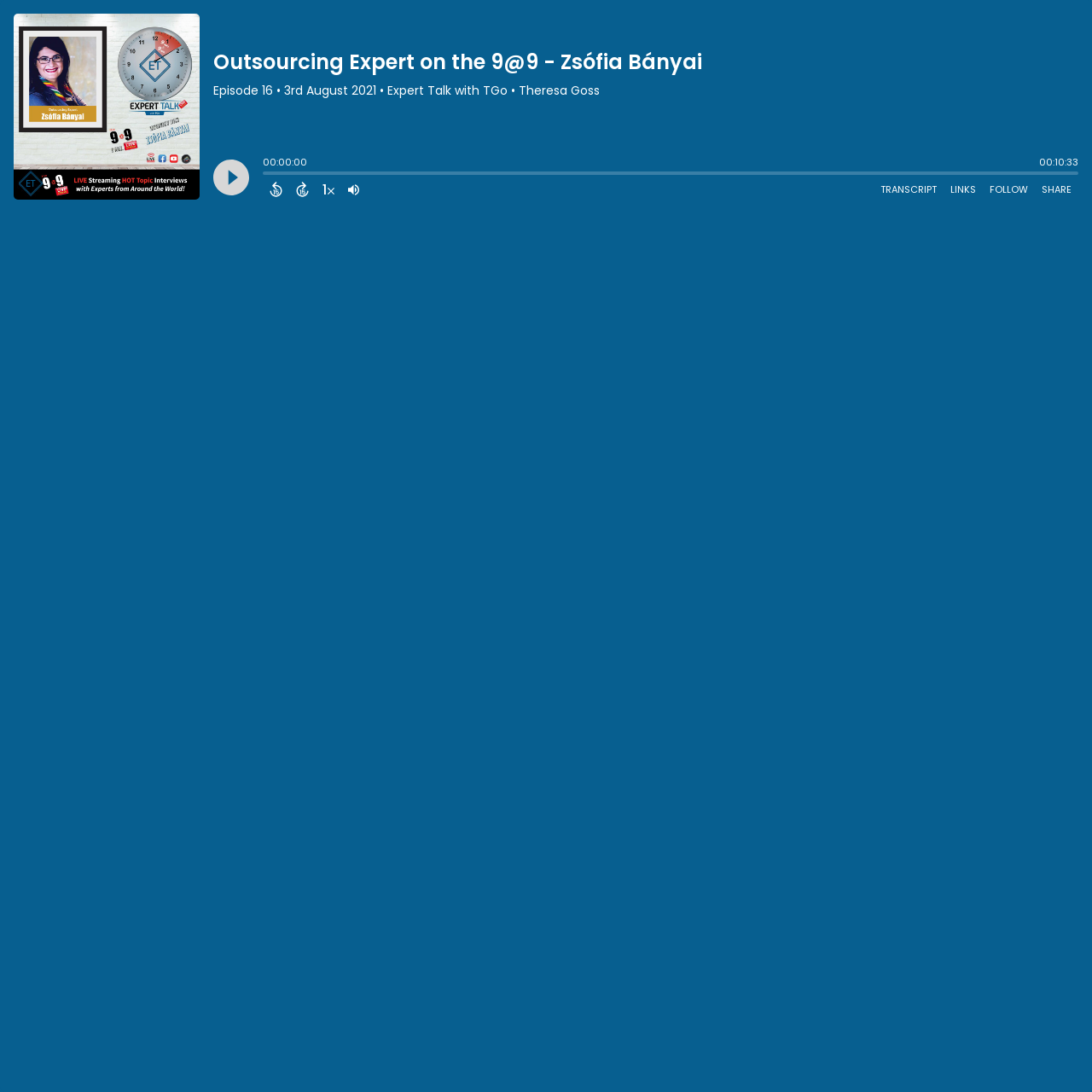Refer to the image and provide an in-depth answer to the question:
What is the name of the podcast?

The name of the podcast can be found in the static text 'Expert Talk with TGo' which is located at the top of the webpage, indicating that the current podcast being displayed is 'Expert Talk with TGo'.